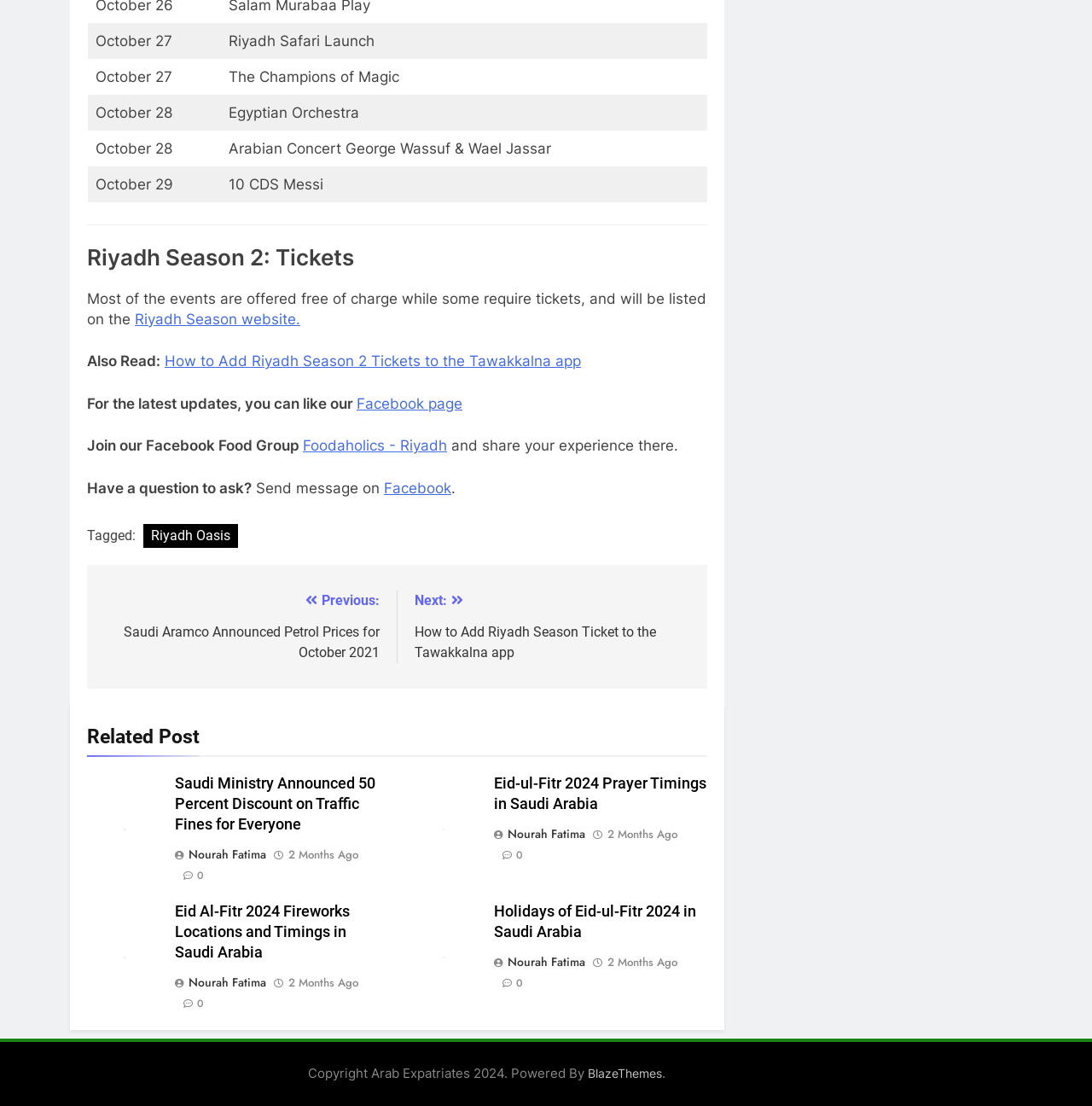What is the discount announced by the Saudi Ministry?
Give a thorough and detailed response to the question.

The article 'Saudi Ministry Announced 50 Percent Discount on Traffic Fines for Everyone' mentions a discount announced by the Saudi Ministry, which is a 50 percent discount on traffic fines.